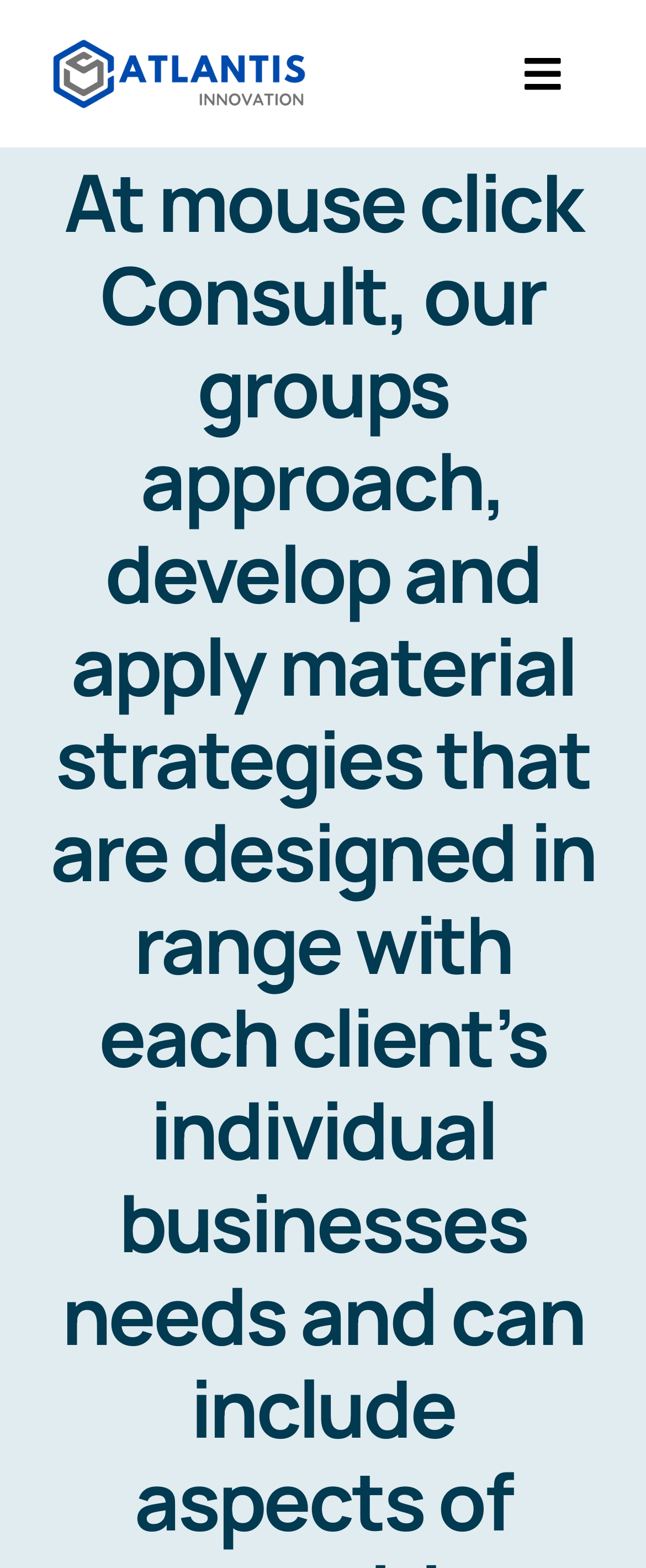Please find and generate the text of the main heading on the webpage.

At mouse click Consult, our groups approach, develop and apply material strategies that are designed in range with each client’s individual businesses needs and can include aspects of copy writing, digital style and social outreach.